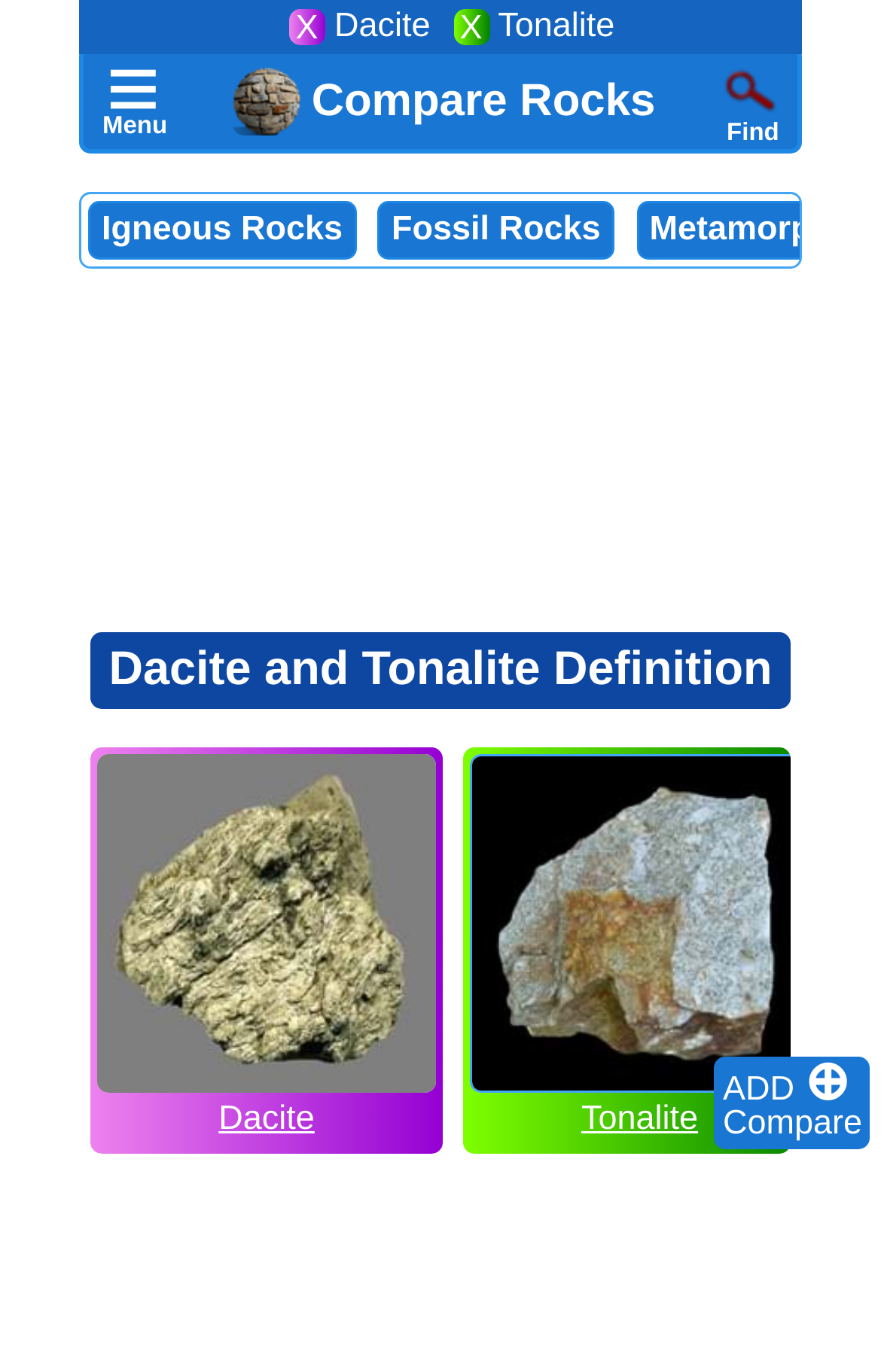Using the given description, provide the bounding box coordinates formatted as (top-left x, top-left y, bottom-right x, bottom-right y), with all values being floating point numbers between 0 and 1. Description: ROLEX

None